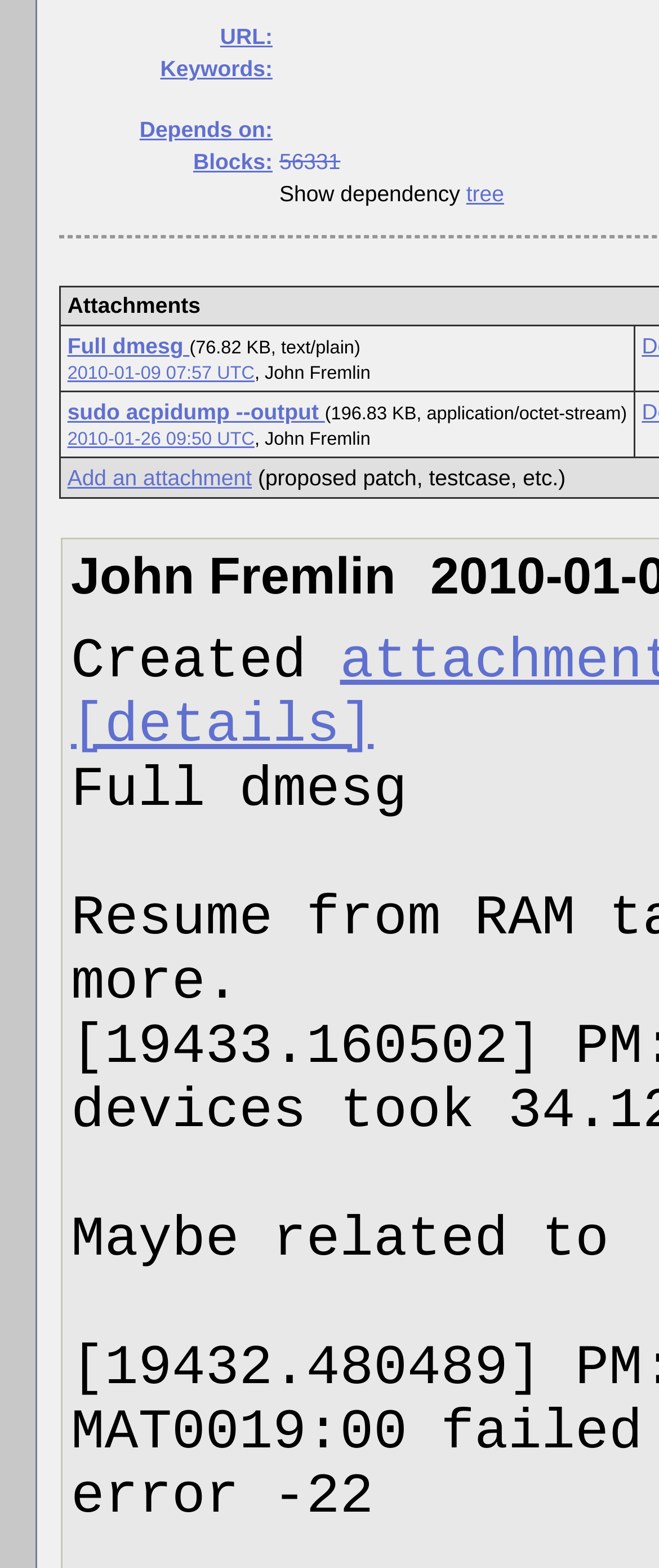Calculate the bounding box coordinates of the UI element given the description: "Facebook".

None